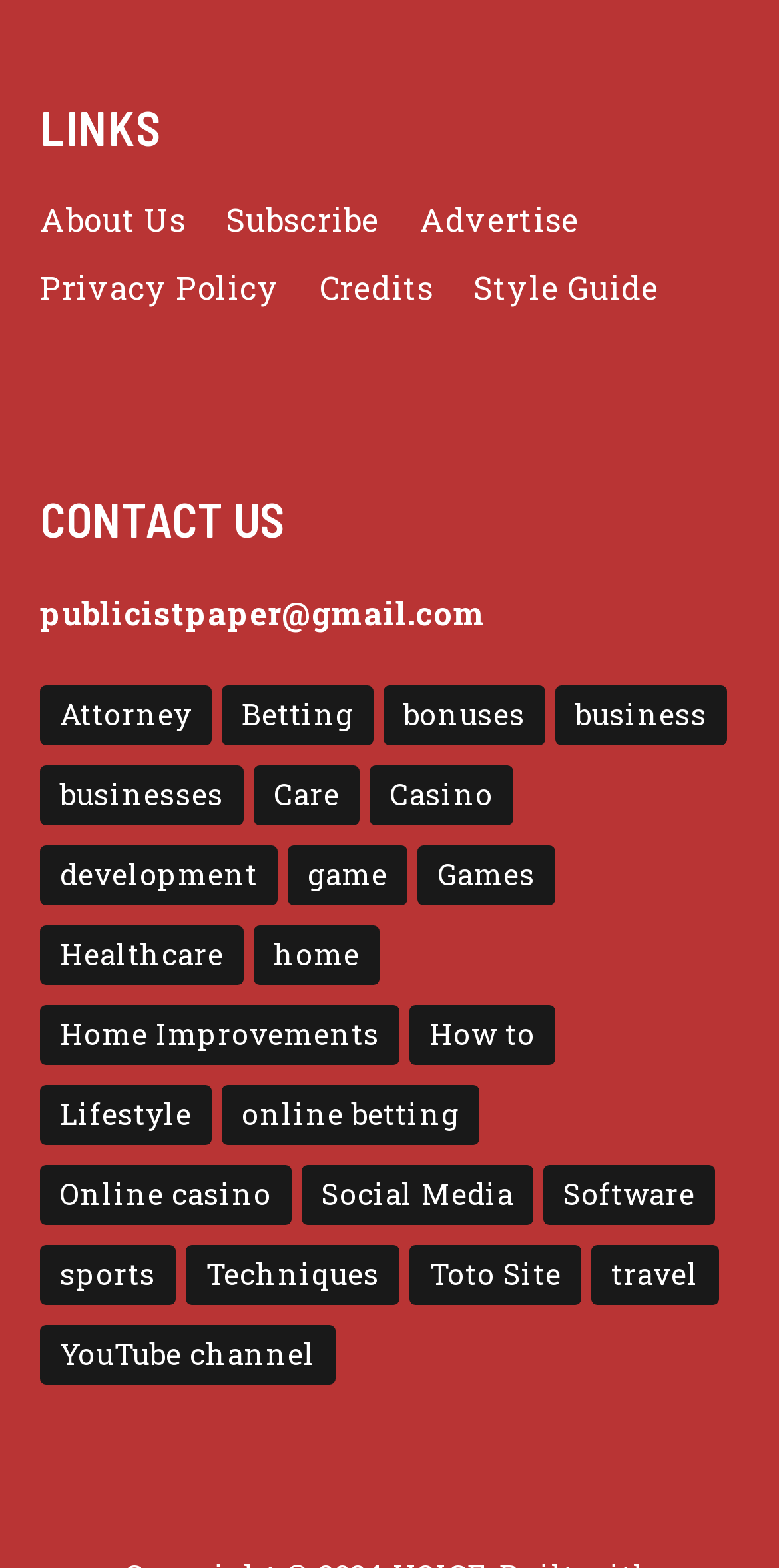Please provide the bounding box coordinates for the element that needs to be clicked to perform the following instruction: "Input your email". The coordinates should be given as four float numbers between 0 and 1, i.e., [left, top, right, bottom].

None